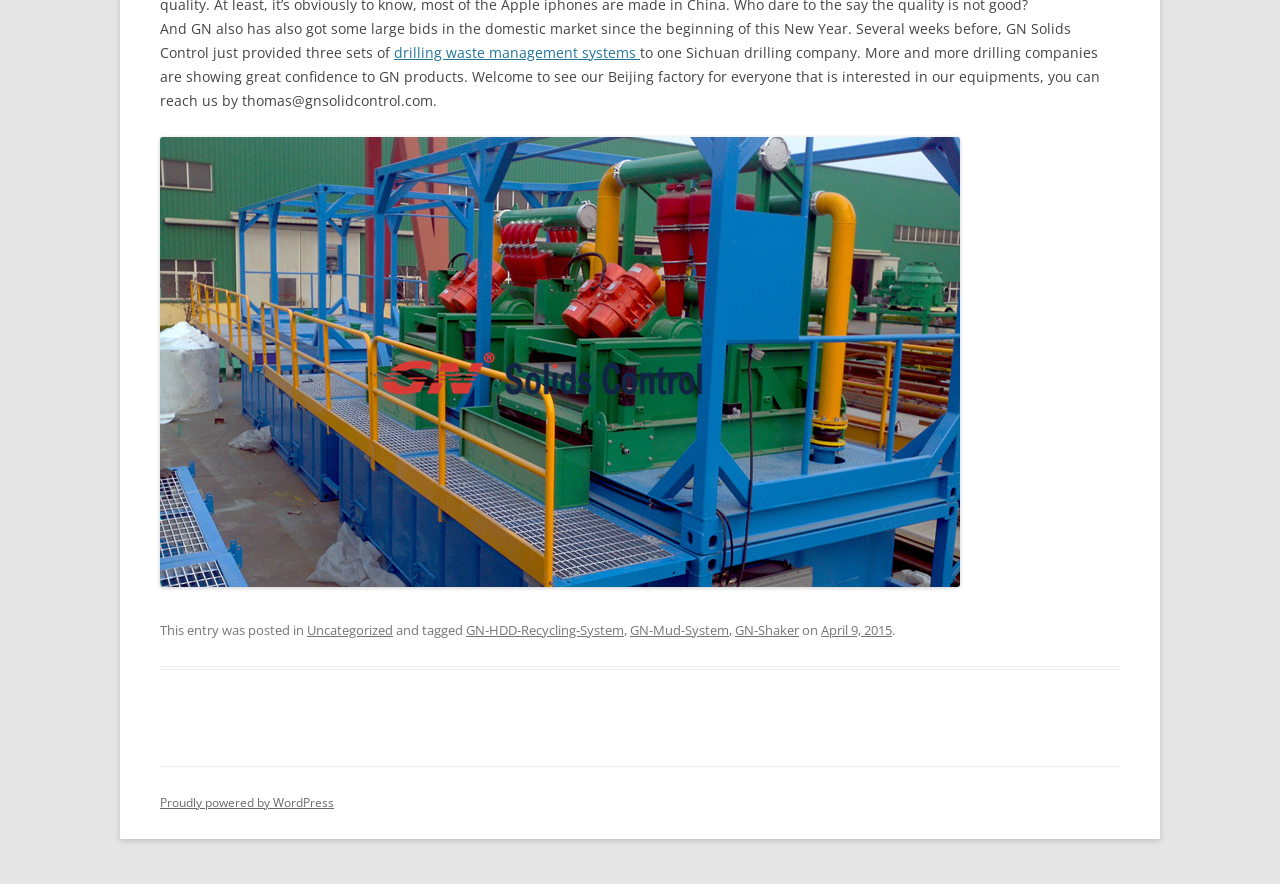Please identify the bounding box coordinates of the element on the webpage that should be clicked to follow this instruction: "visit the page about GN-HDD-Recycling-System". The bounding box coordinates should be given as four float numbers between 0 and 1, formatted as [left, top, right, bottom].

[0.364, 0.702, 0.488, 0.722]